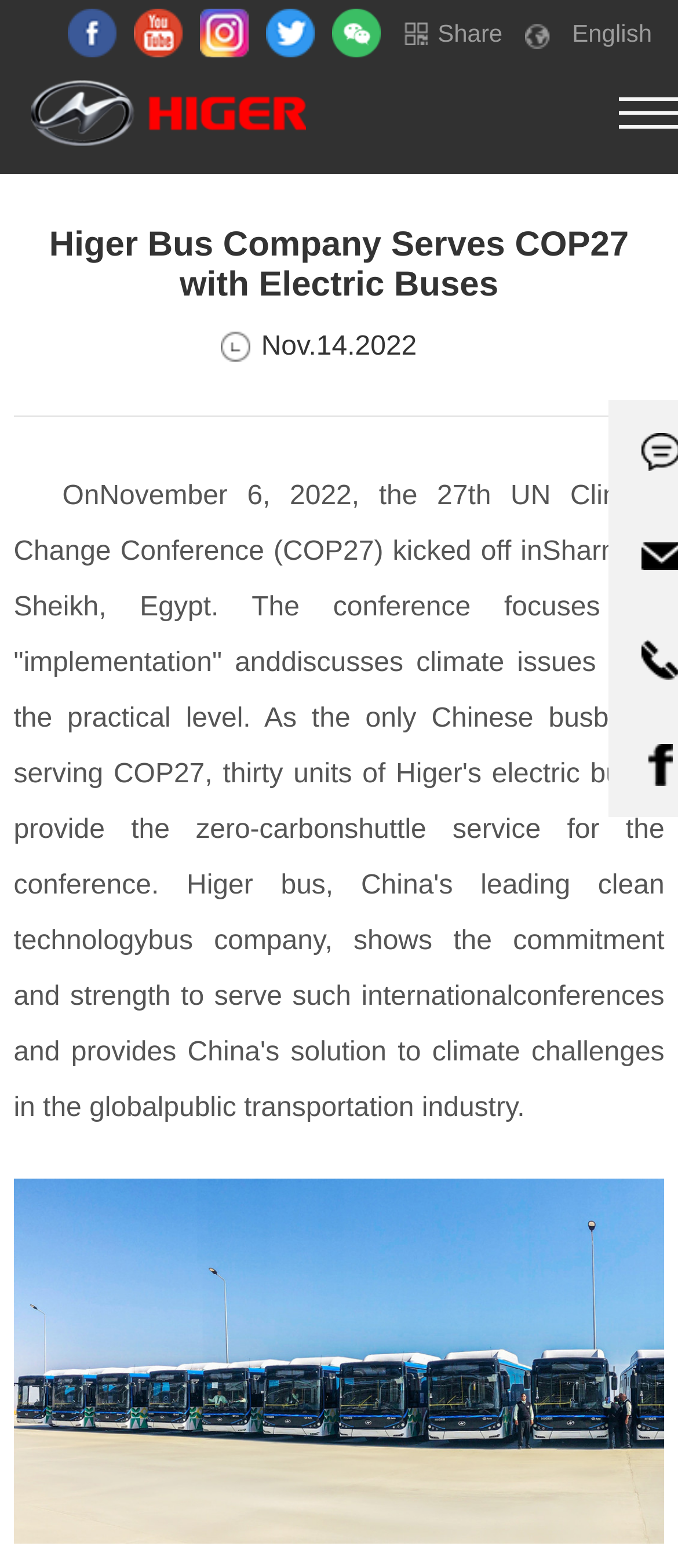How many units of electric buses did Higer provide for COP27?
Please answer the question with as much detail as possible using the screenshot.

I read the static text element on the webpage that describes Higer providing thirty units of electric buses for COP27.